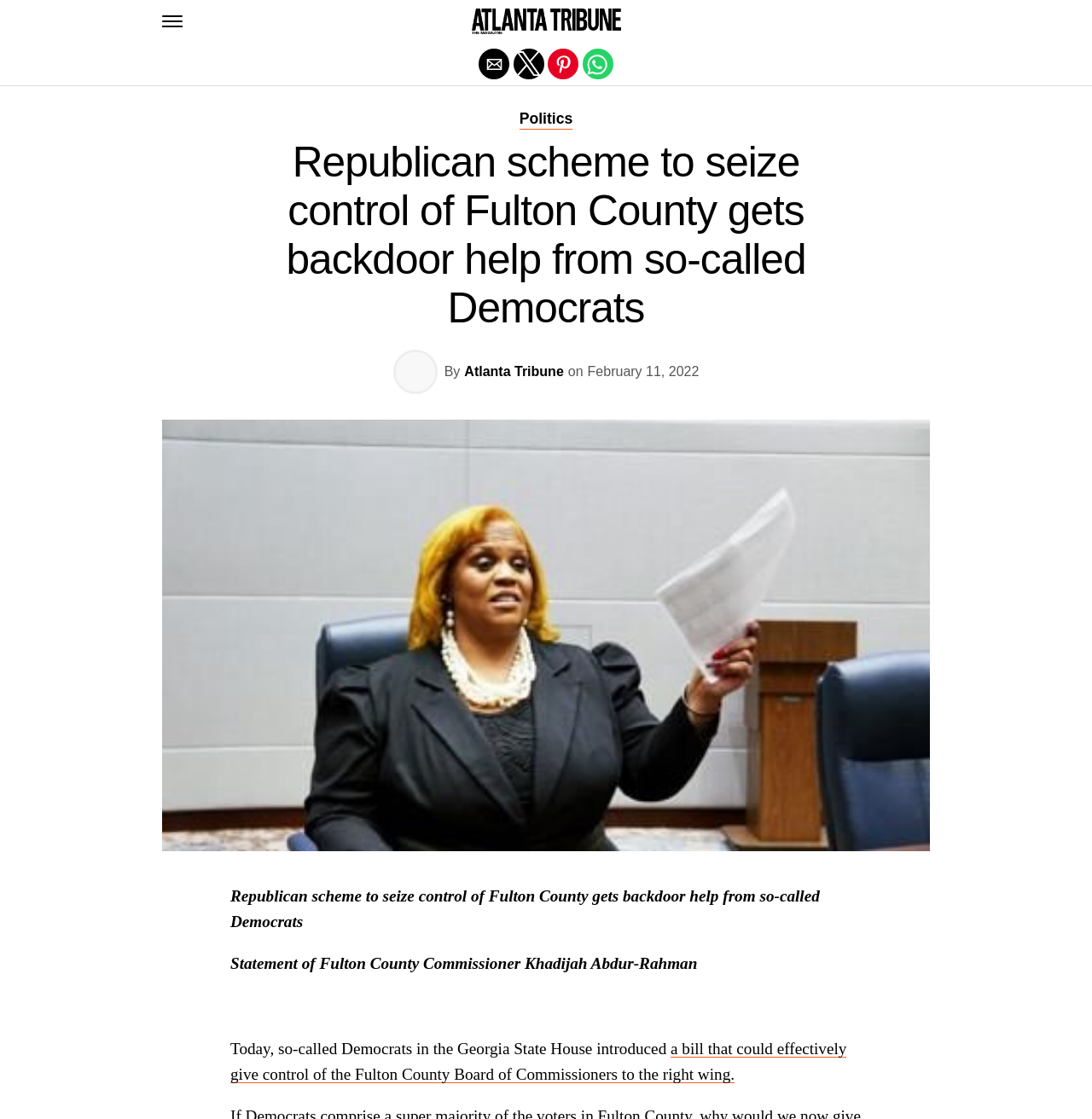Pinpoint the bounding box coordinates of the clickable area necessary to execute the following instruction: "Visit the Atlanta Tribune homepage". The coordinates should be given as four float numbers between 0 and 1, namely [left, top, right, bottom].

[0.432, 0.02, 0.568, 0.033]